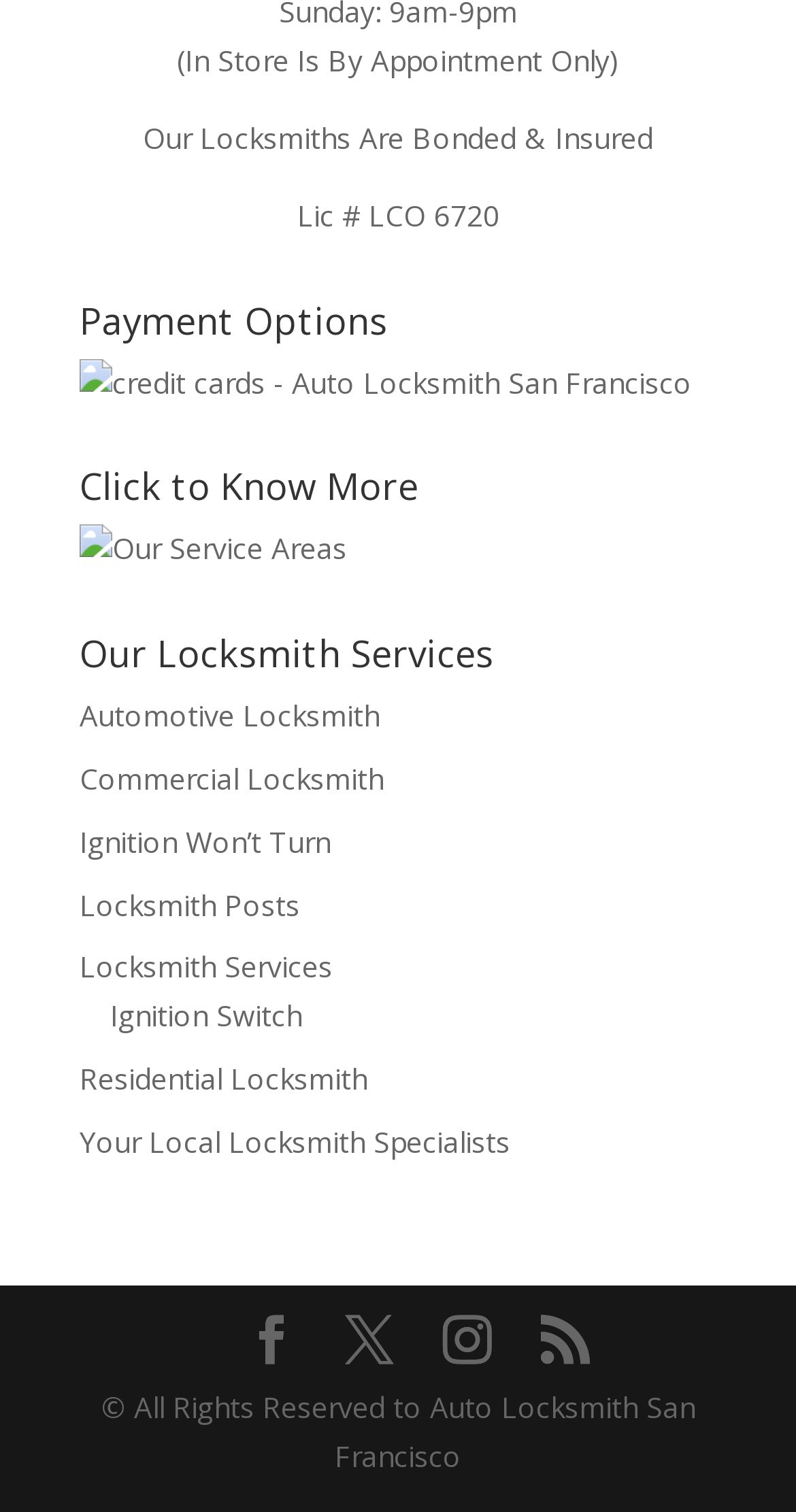How many types of locksmith services are listed?
Answer the question based on the image using a single word or a brief phrase.

6